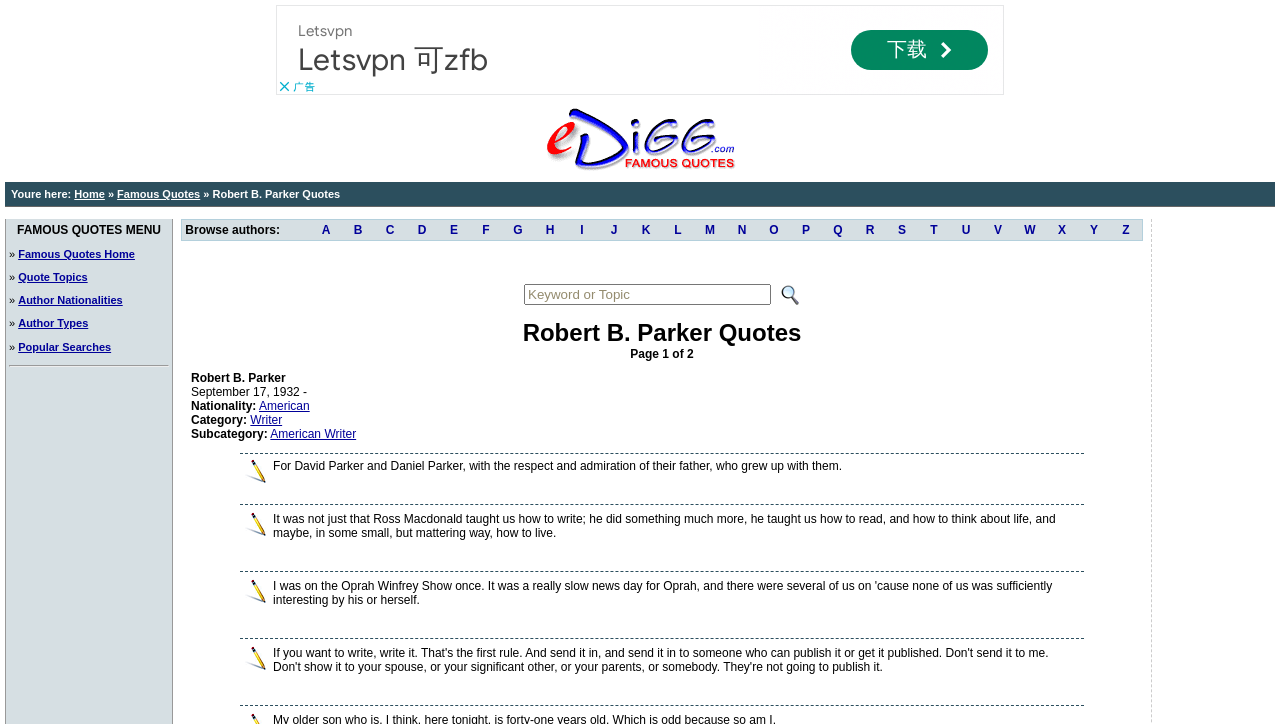What is the purpose of the table with alphabets?
Using the information from the image, give a concise answer in one word or a short phrase.

To browse authors